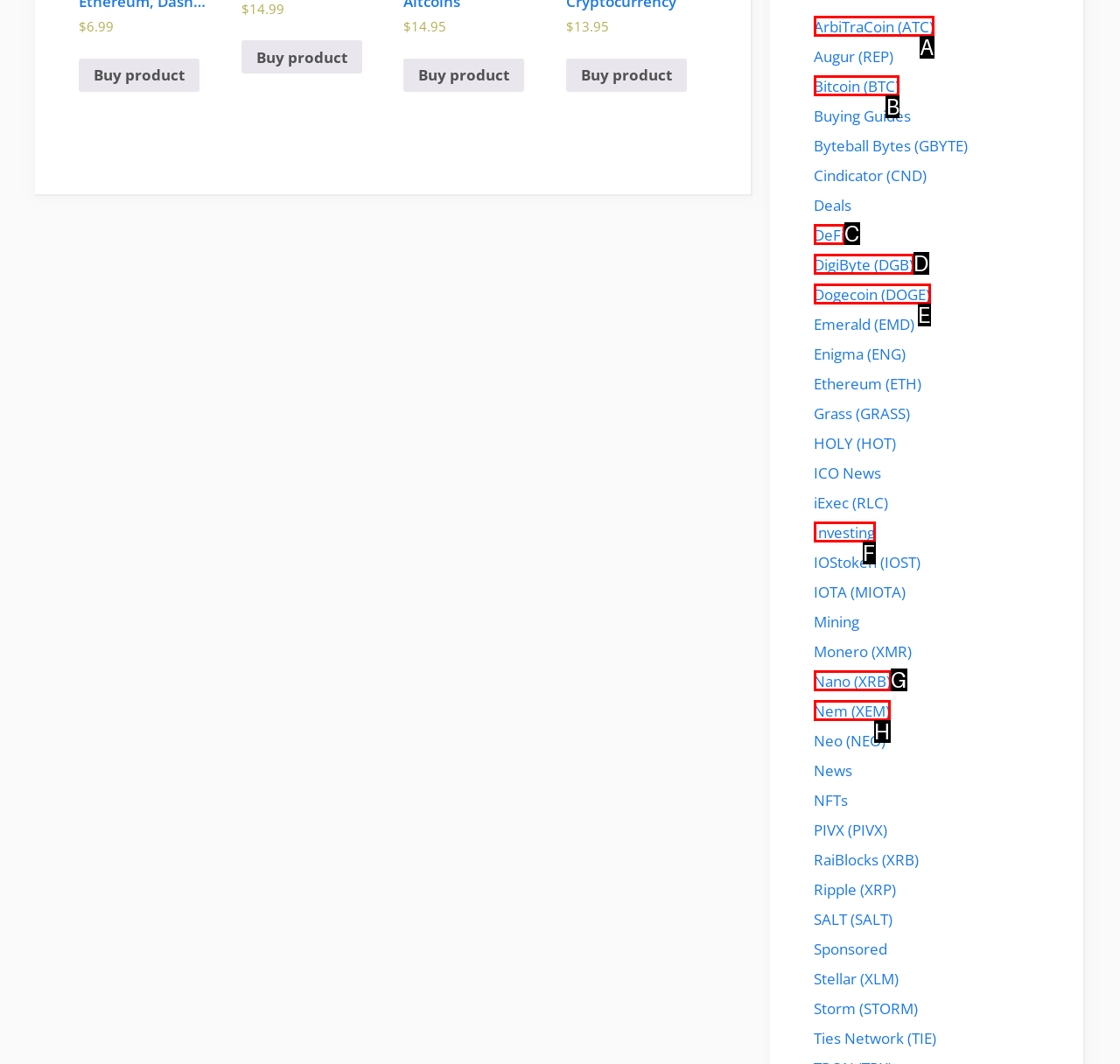Tell me the letter of the correct UI element to click for this instruction: Explore Bitcoin. Answer with the letter only.

B